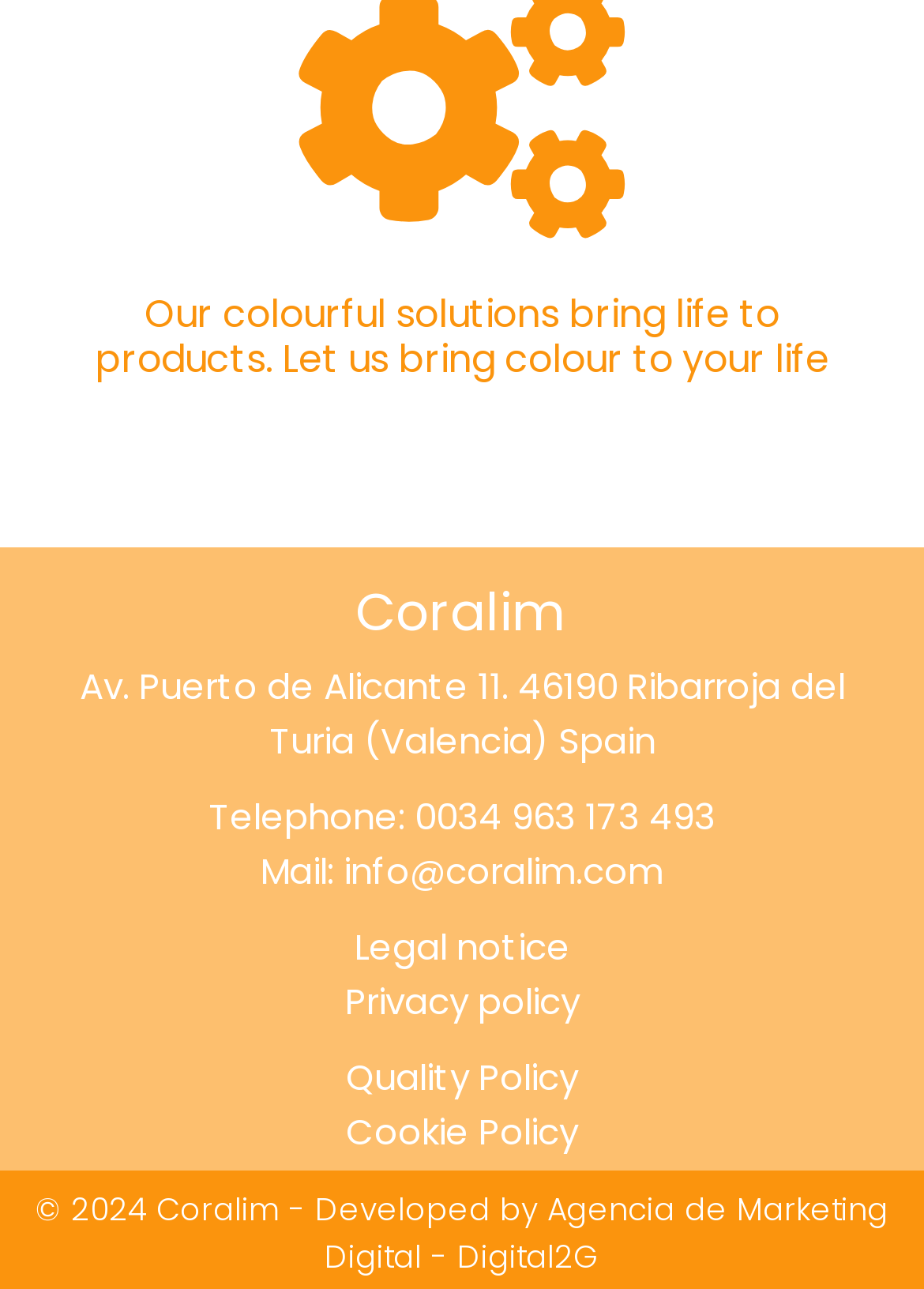Identify the coordinates of the bounding box for the element described below: "0034 963 173 493". Return the coordinates as four float numbers between 0 and 1: [left, top, right, bottom].

[0.449, 0.614, 0.774, 0.653]